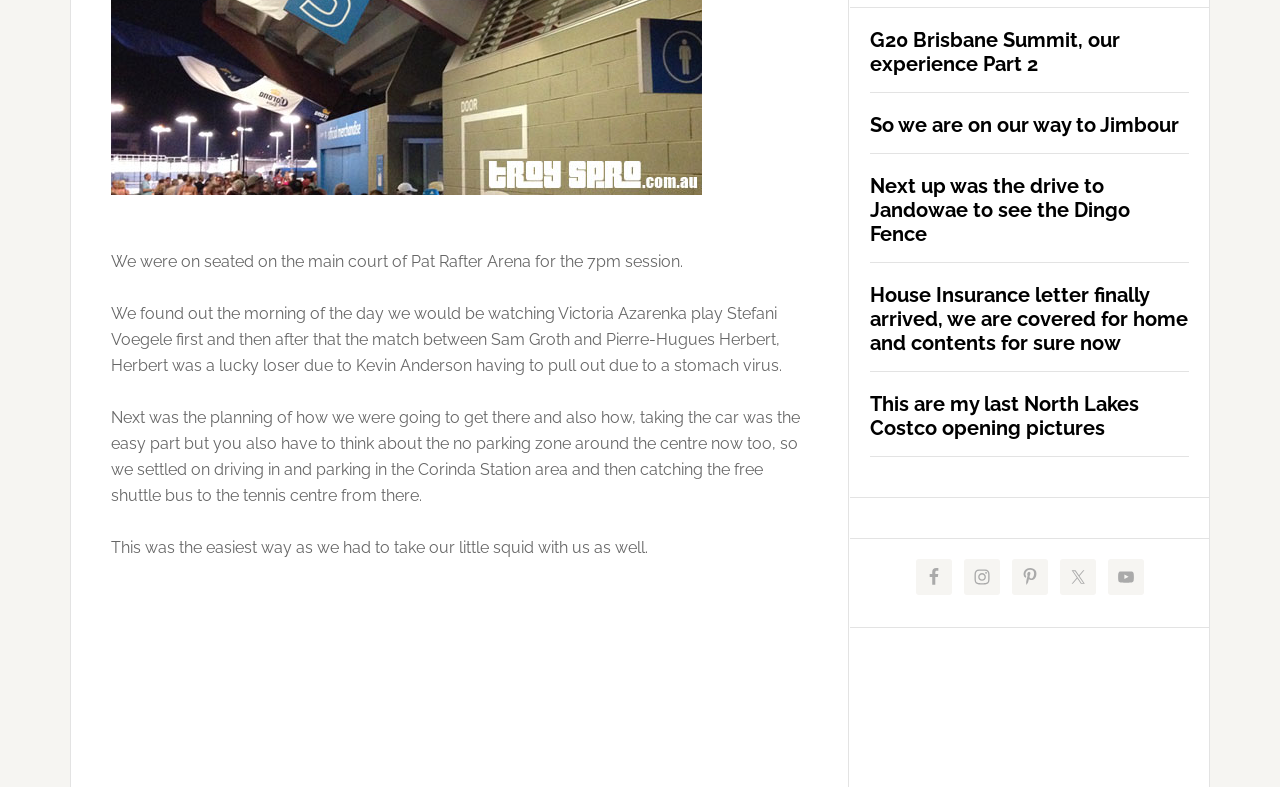Identify the bounding box coordinates for the UI element described as: "YouTube".

[0.865, 0.71, 0.893, 0.756]